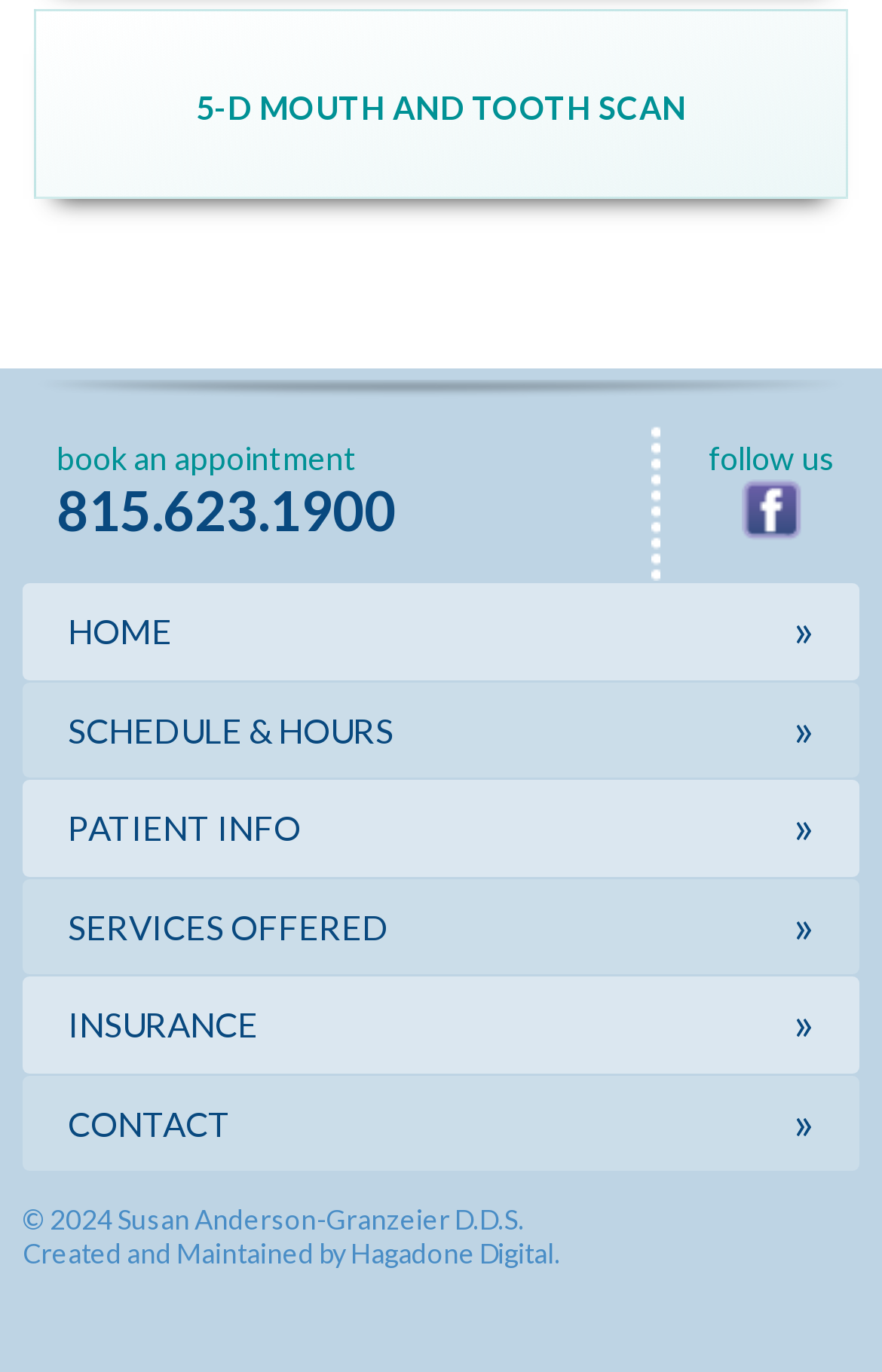What is the phone number to book an appointment?
Utilize the image to construct a detailed and well-explained answer.

I found the phone number by looking at the link element with the text '815.623.1900' which is located near the 'book an appointment' static text.